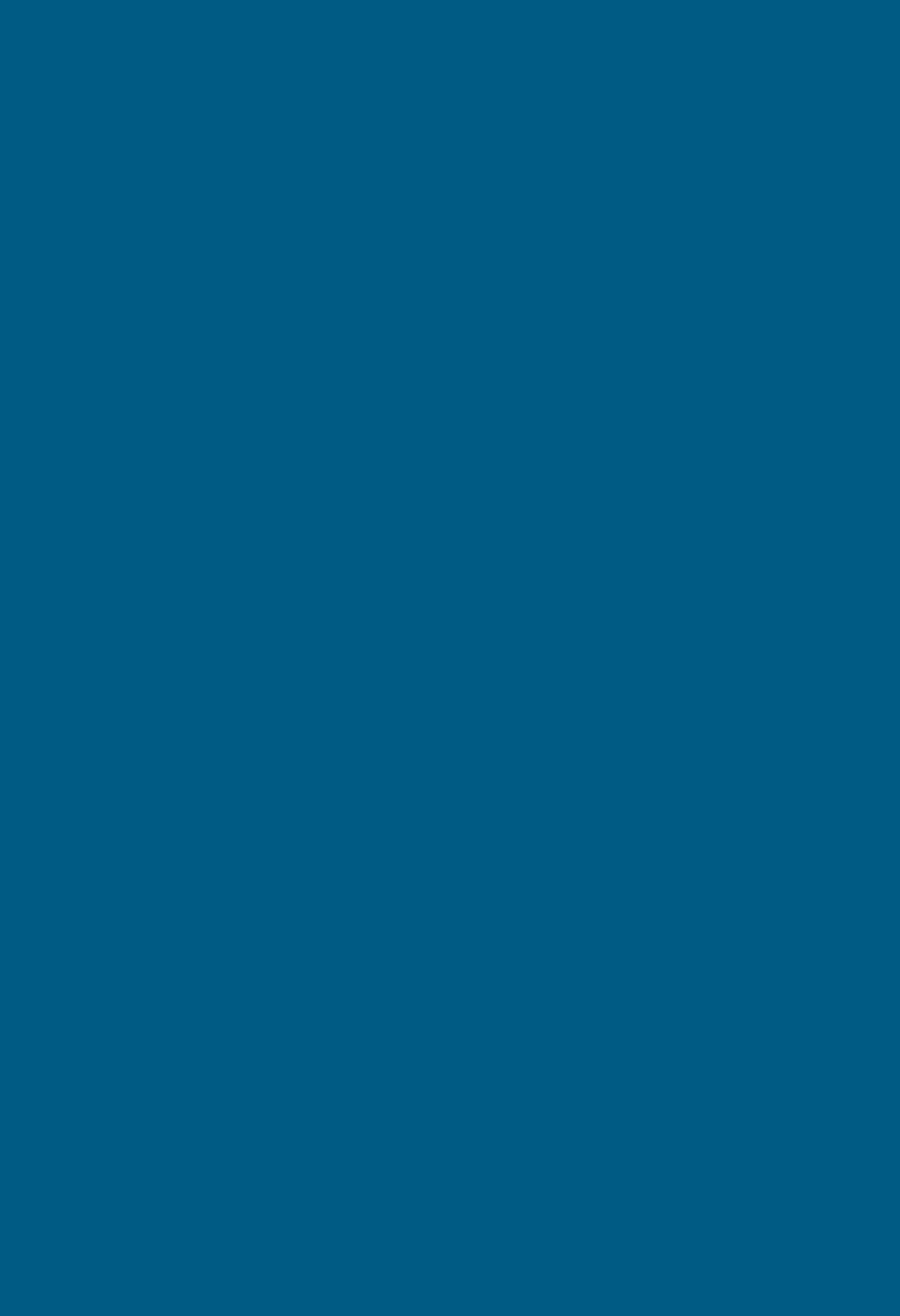What is the purpose of a parenting coordinator?
Could you give a comprehensive explanation in response to this question?

The webpage does not explicitly state the purpose of a parenting coordinator, but it mentions that 'No court is required to employ or use a parenting coordinator, but if it does so, these rules apply.' which implies that a parenting coordinator is used in certain court proceedings.